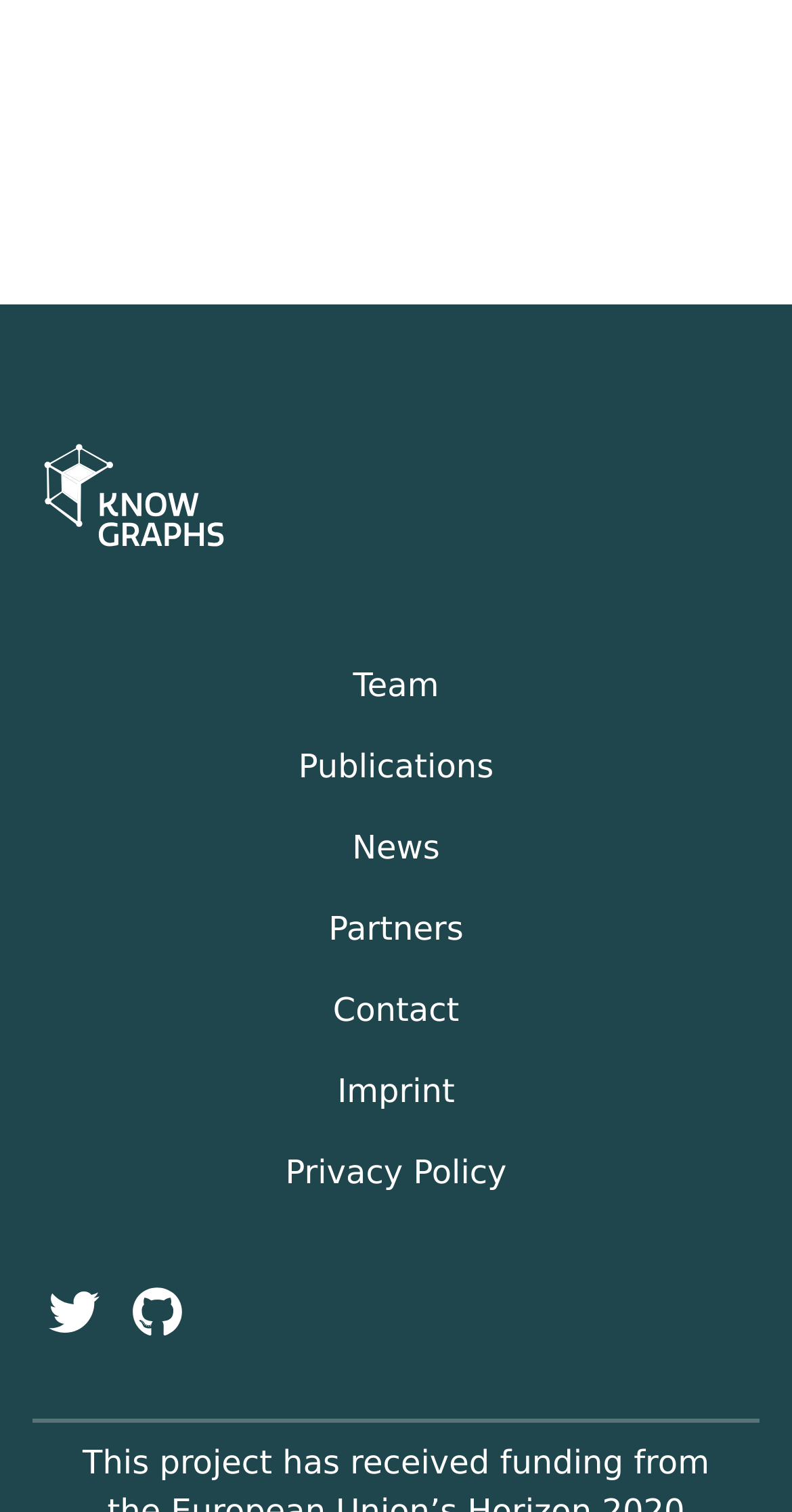How many main navigation links are there?
Using the information presented in the image, please offer a detailed response to the question.

I counted the number of main navigation links at the top of the page, which are 'Team', 'Publications', 'News', 'Partners', 'Contact', 'Imprint', and 'Privacy Policy', and found that there are seven main navigation links.